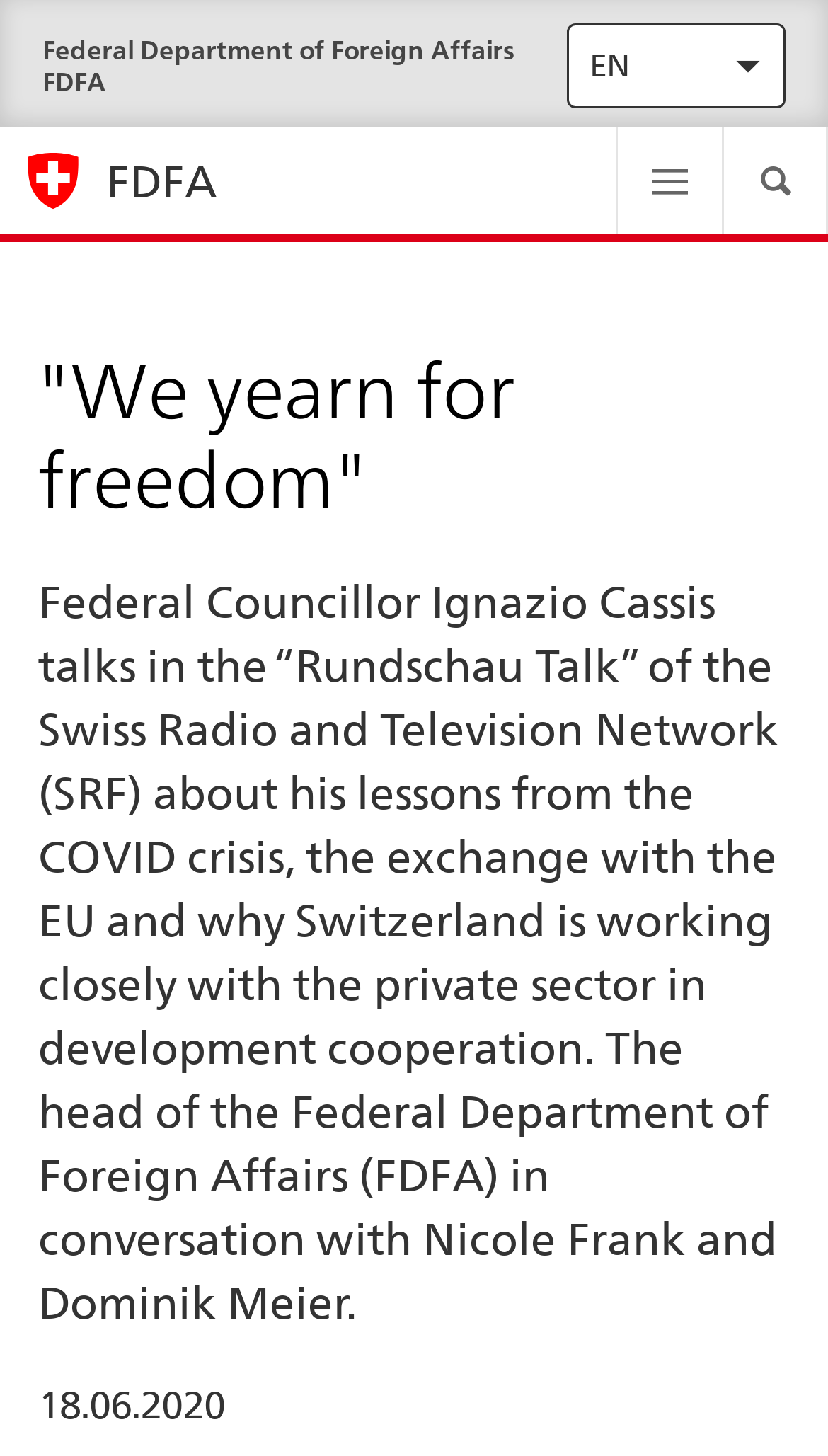What is the date of the conversation?
Answer with a single word or short phrase according to what you see in the image.

18.06.2020